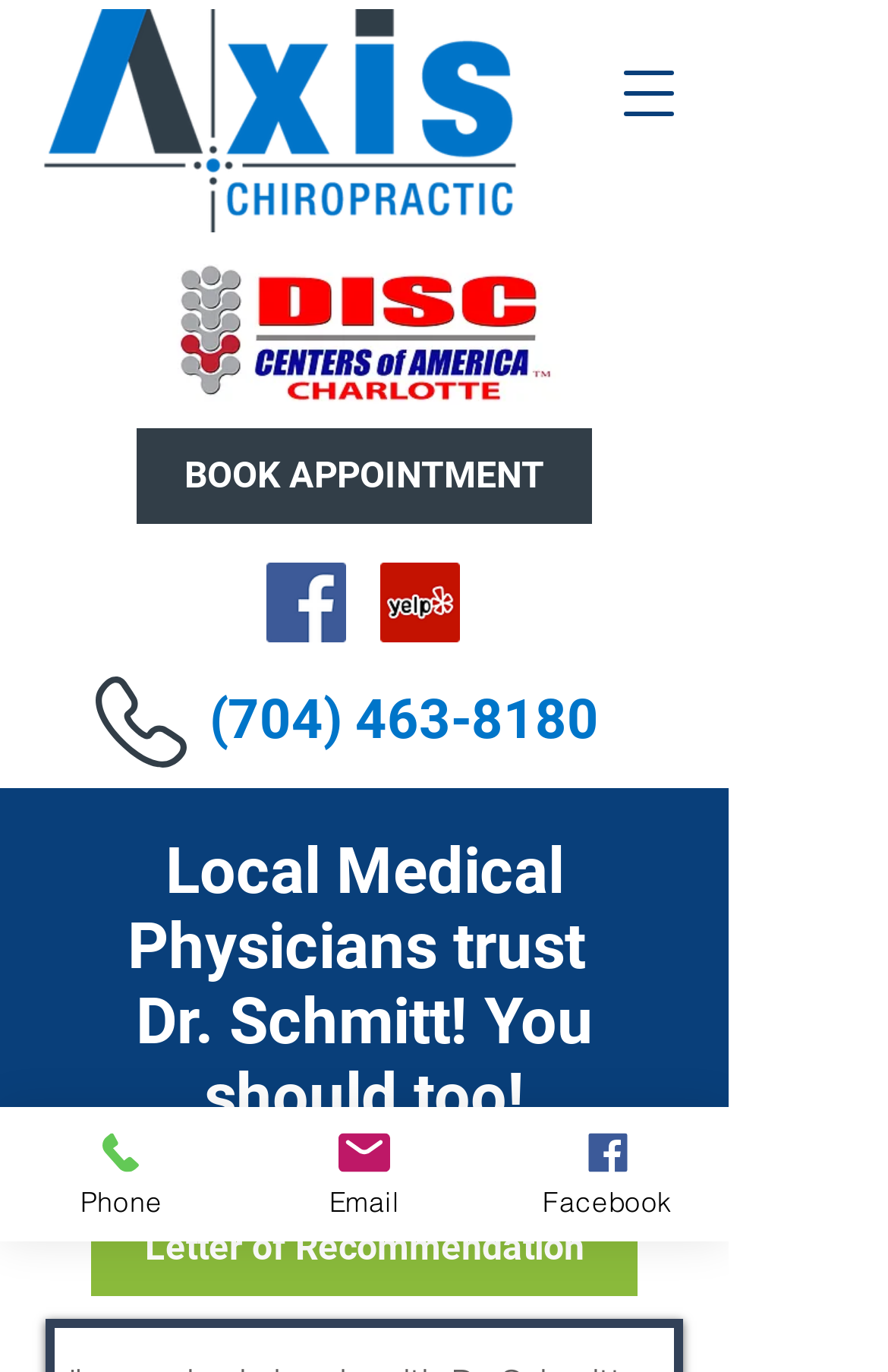Could you please study the image and provide a detailed answer to the question:
How many social media links are there?

I counted the number of social media links by looking at the list element with the description 'Social Bar'. It contains three link elements, one for Facebook, one for Yelp, and one for another platform. Each link has an associated image element.